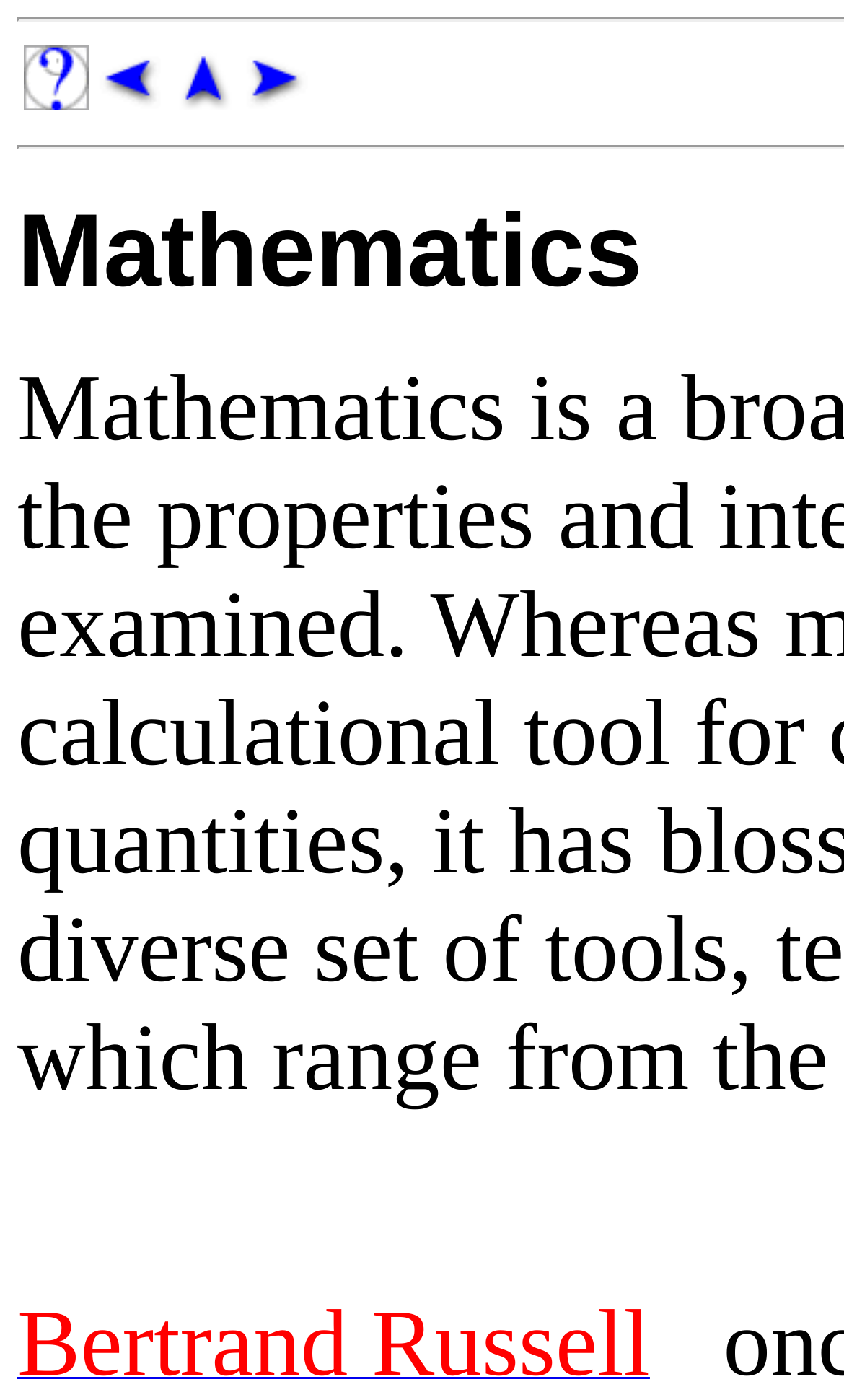Identify the bounding box coordinates of the HTML element based on this description: "Bertrand Russell".

[0.021, 0.962, 0.77, 0.988]